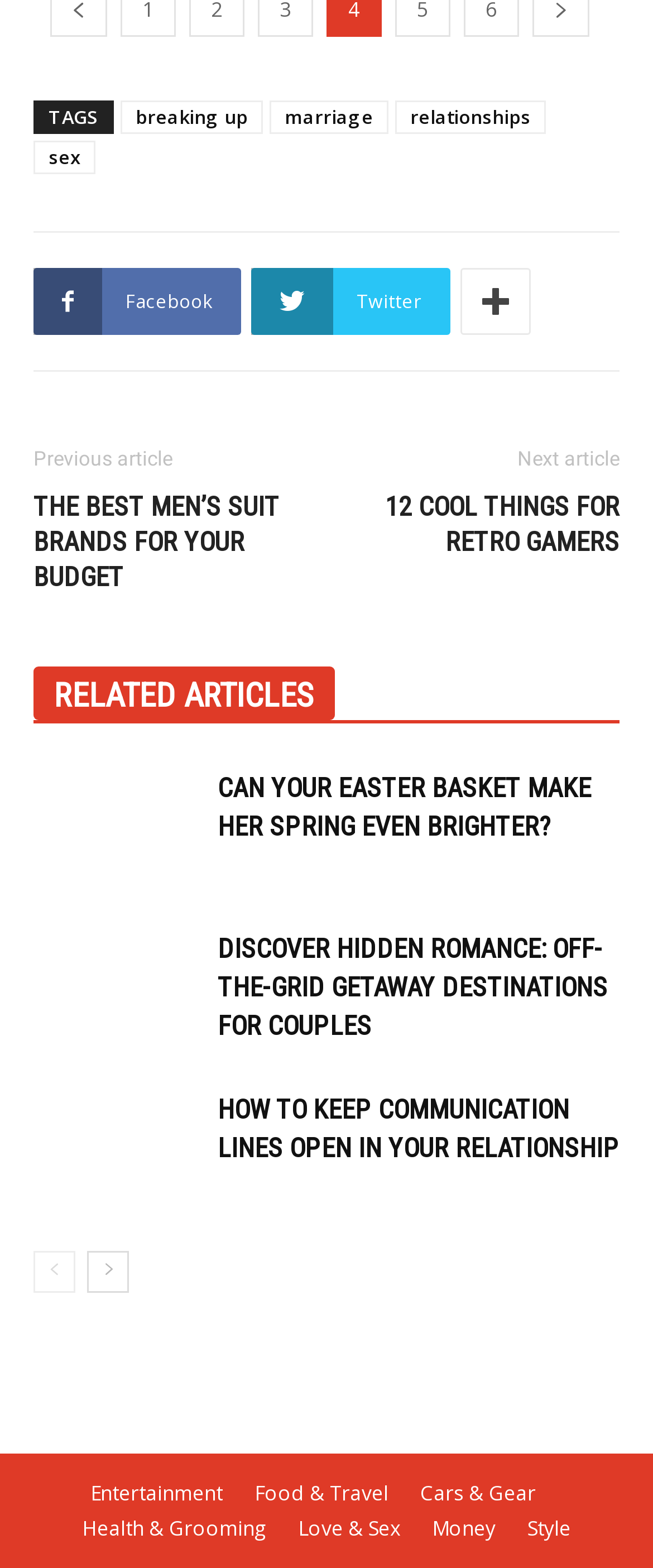Identify the bounding box coordinates of the clickable region necessary to fulfill the following instruction: "Click on the 'breaking up' link". The bounding box coordinates should be four float numbers between 0 and 1, i.e., [left, top, right, bottom].

[0.185, 0.064, 0.403, 0.086]